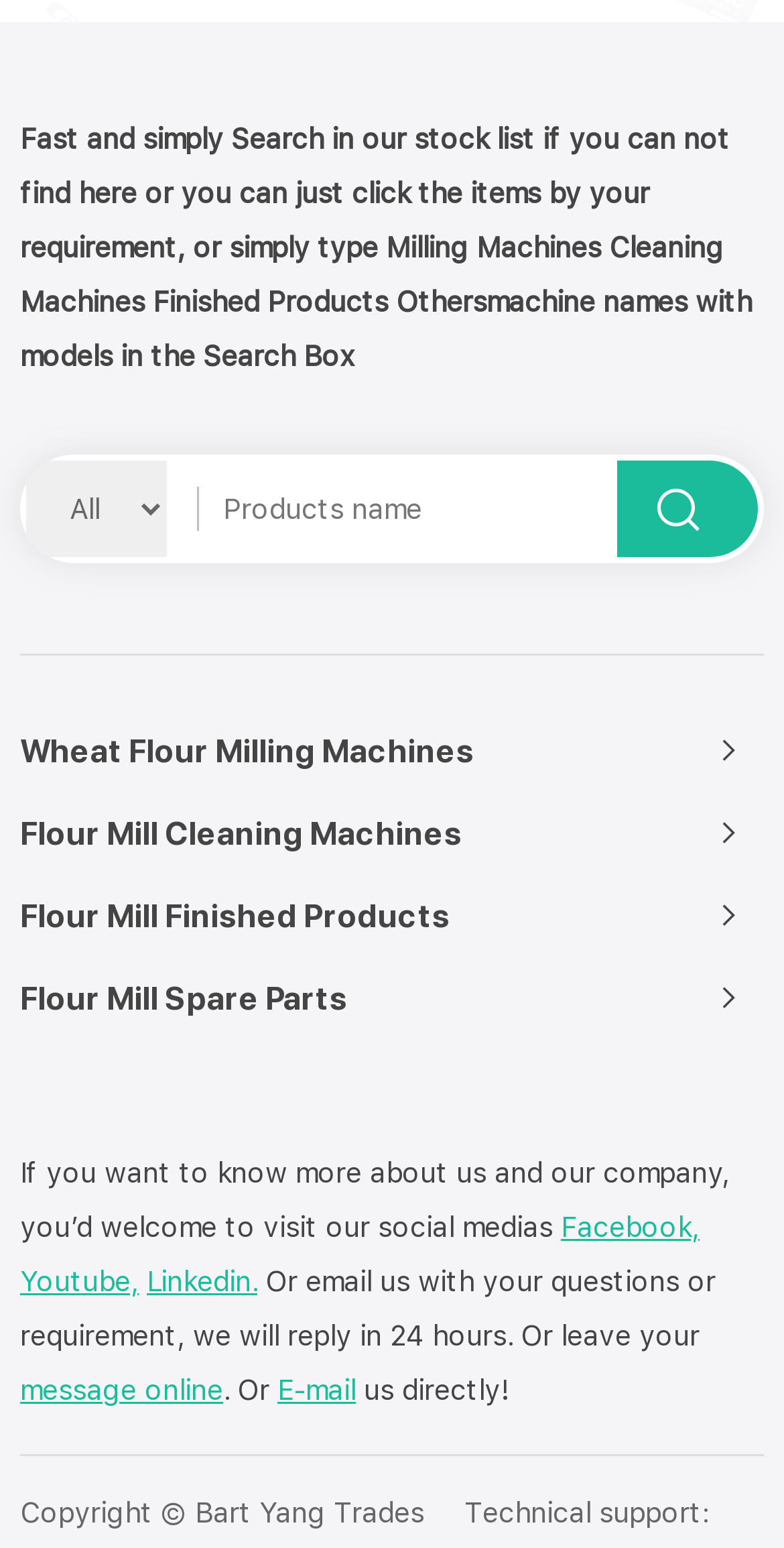Specify the bounding box coordinates of the area to click in order to execute this command: 'View our Facebook page'. The coordinates should consist of four float numbers ranging from 0 to 1, and should be formatted as [left, top, right, bottom].

[0.715, 0.783, 0.892, 0.803]